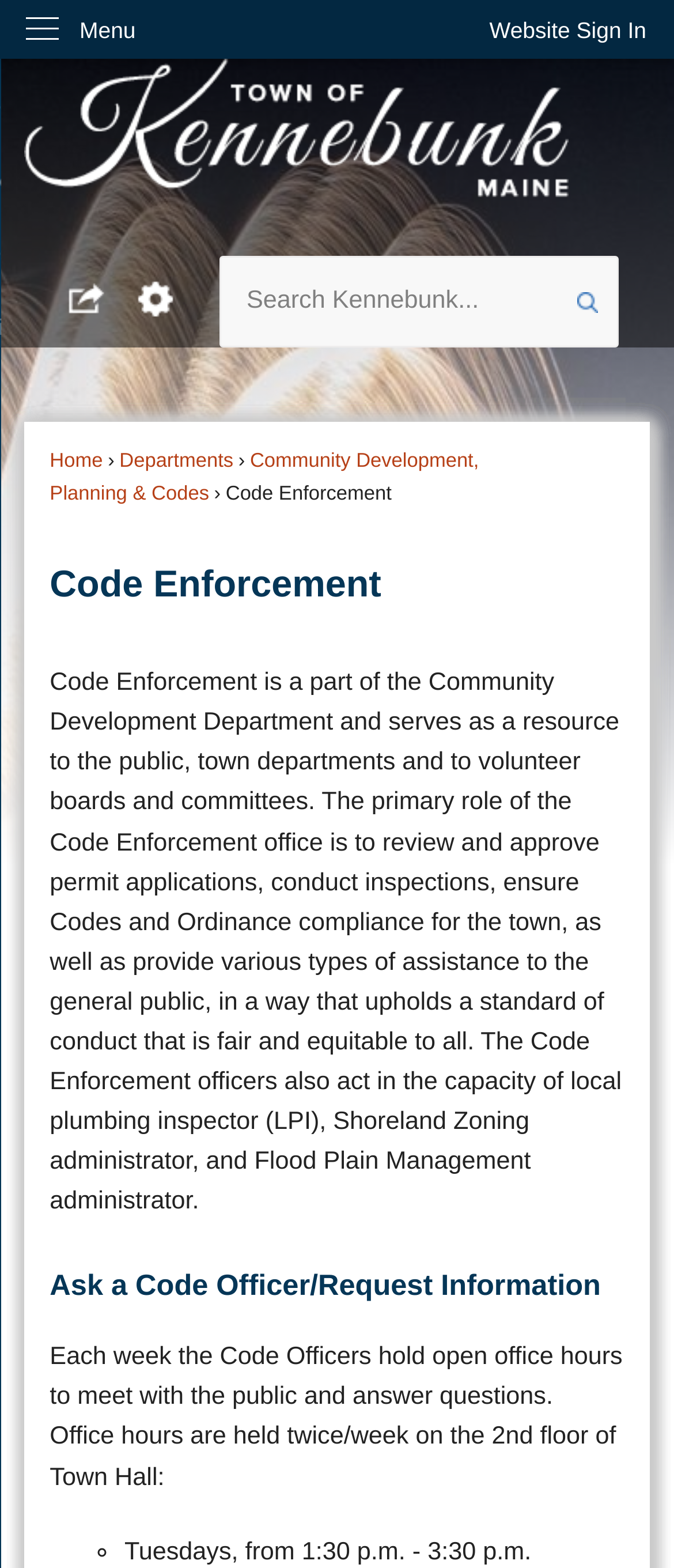Please find the bounding box coordinates of the element's region to be clicked to carry out this instruction: "Search for articles".

None